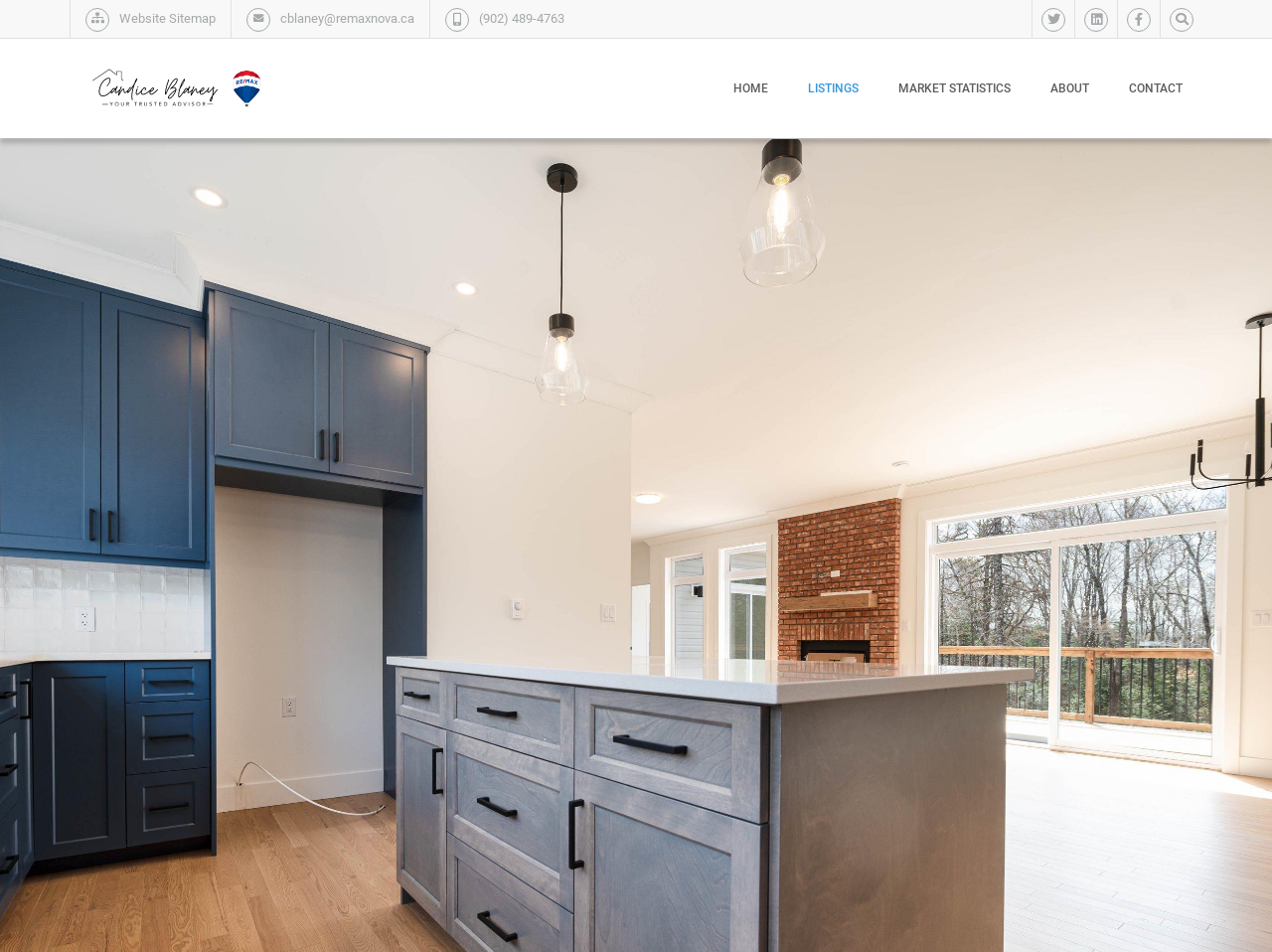Identify the bounding box coordinates of the clickable region required to complete the instruction: "Search for software". The coordinates should be given as four float numbers within the range of 0 and 1, i.e., [left, top, right, bottom].

None